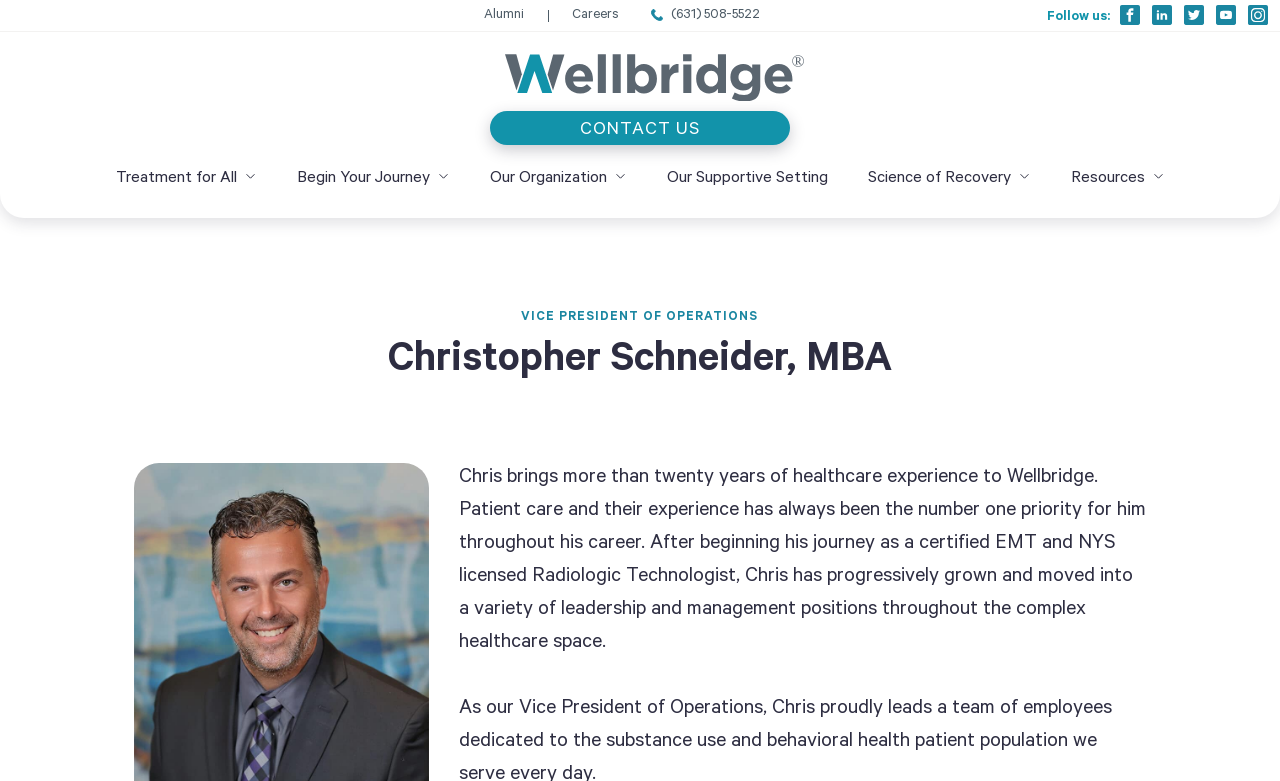Identify and provide the main heading of the webpage.

Christopher Schneider, MBA